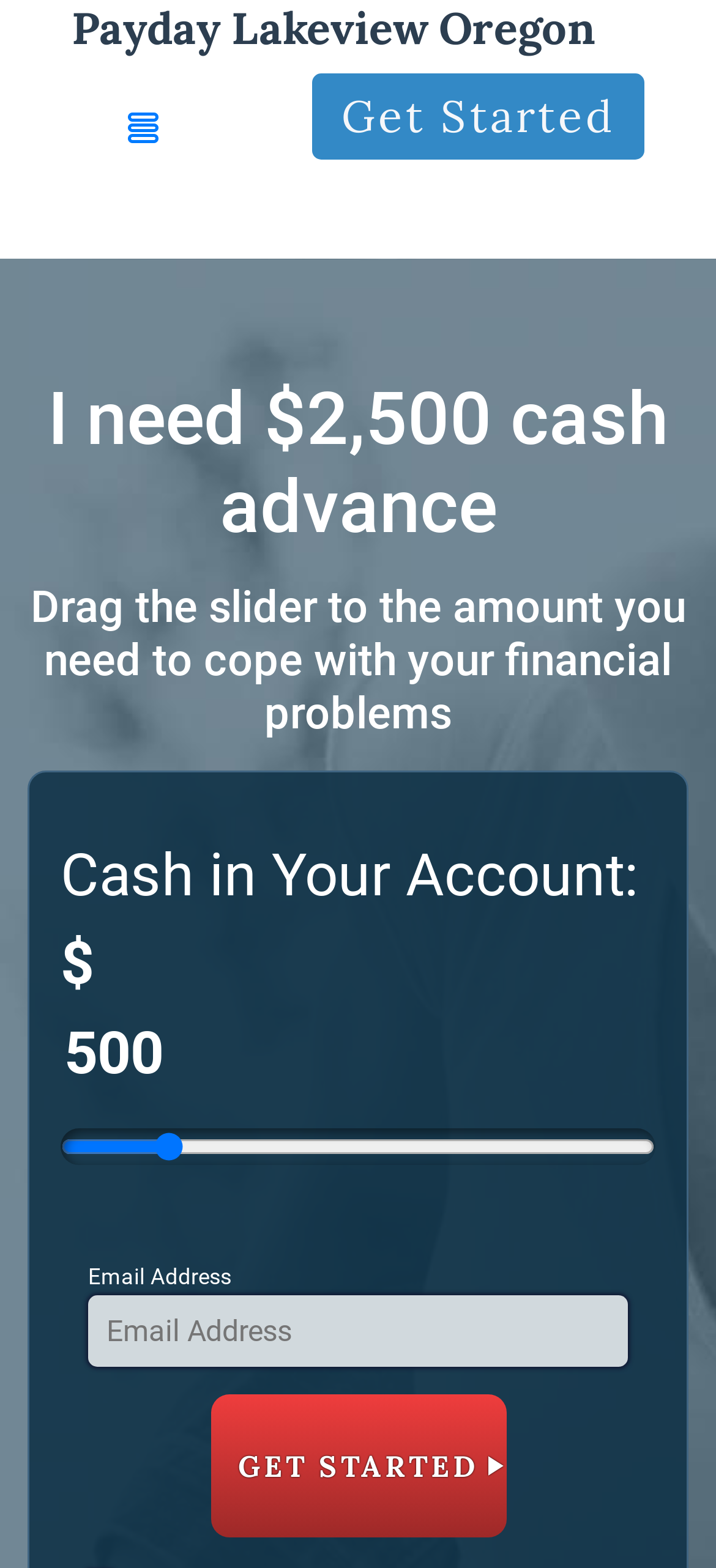What is the label of the first textbox?
Give a detailed explanation using the information visible in the image.

The first textbox has a label 'Email Address' as indicated by the StaticText element with the same text.